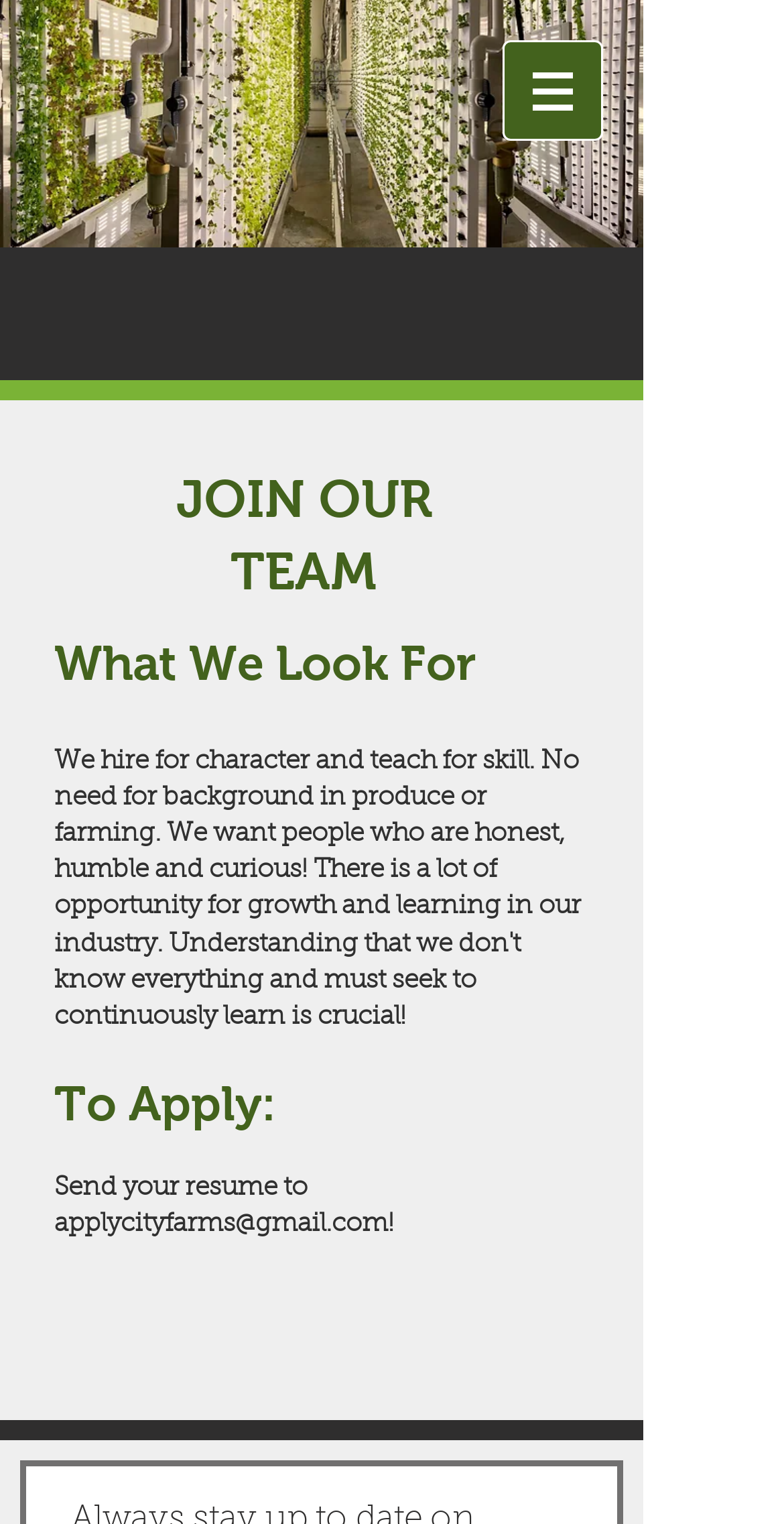What is the company's hiring philosophy?
Using the information from the image, provide a comprehensive answer to the question.

Based on the webpage, the company's hiring philosophy is that they 'hire for character and teach for skill', which means they prioritize the personal qualities of an individual over their technical skills or background in the industry.